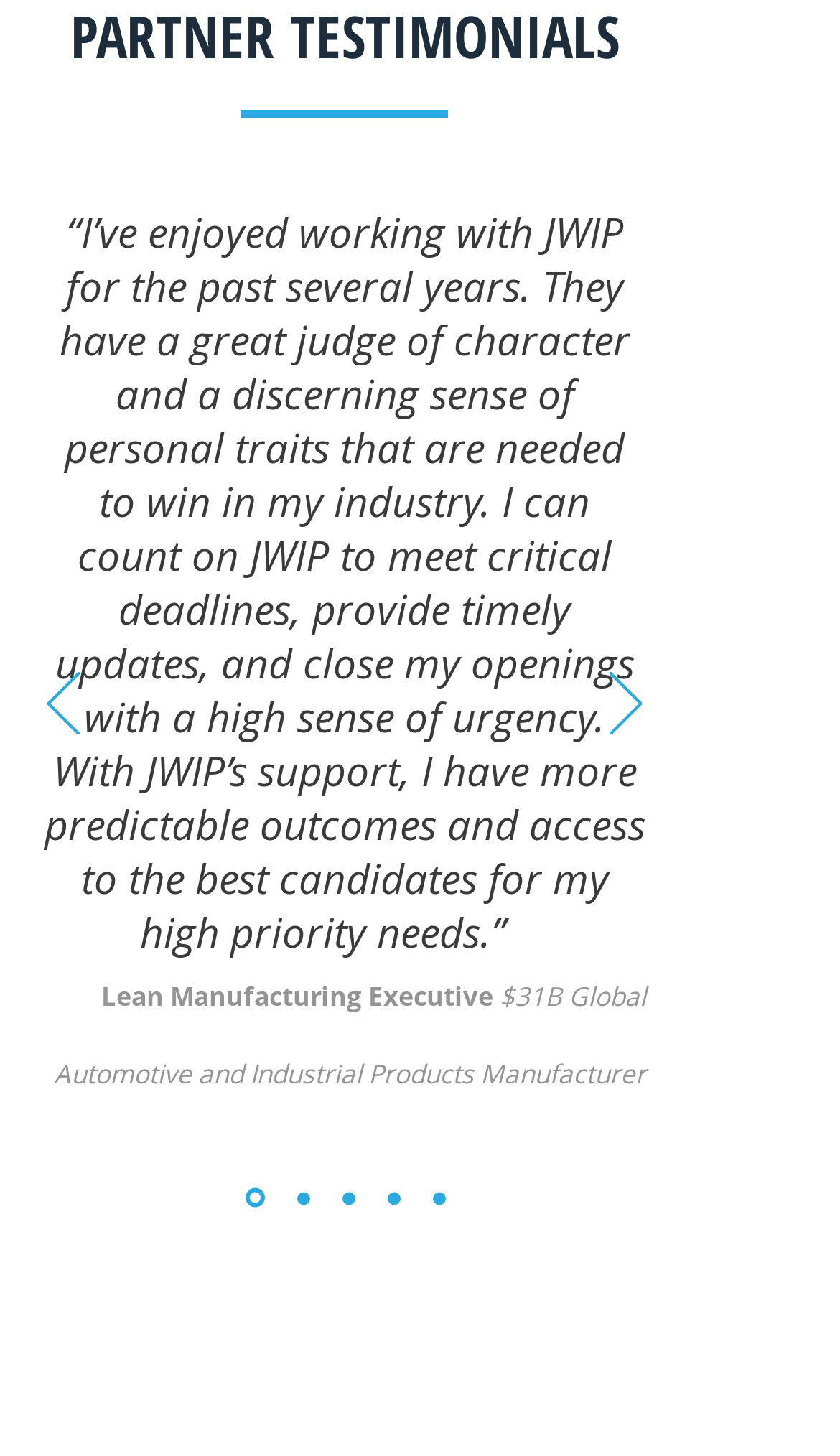What is the purpose of the slideshow?
Based on the image, give a concise answer in the form of a single word or short phrase.

Displaying testimonials